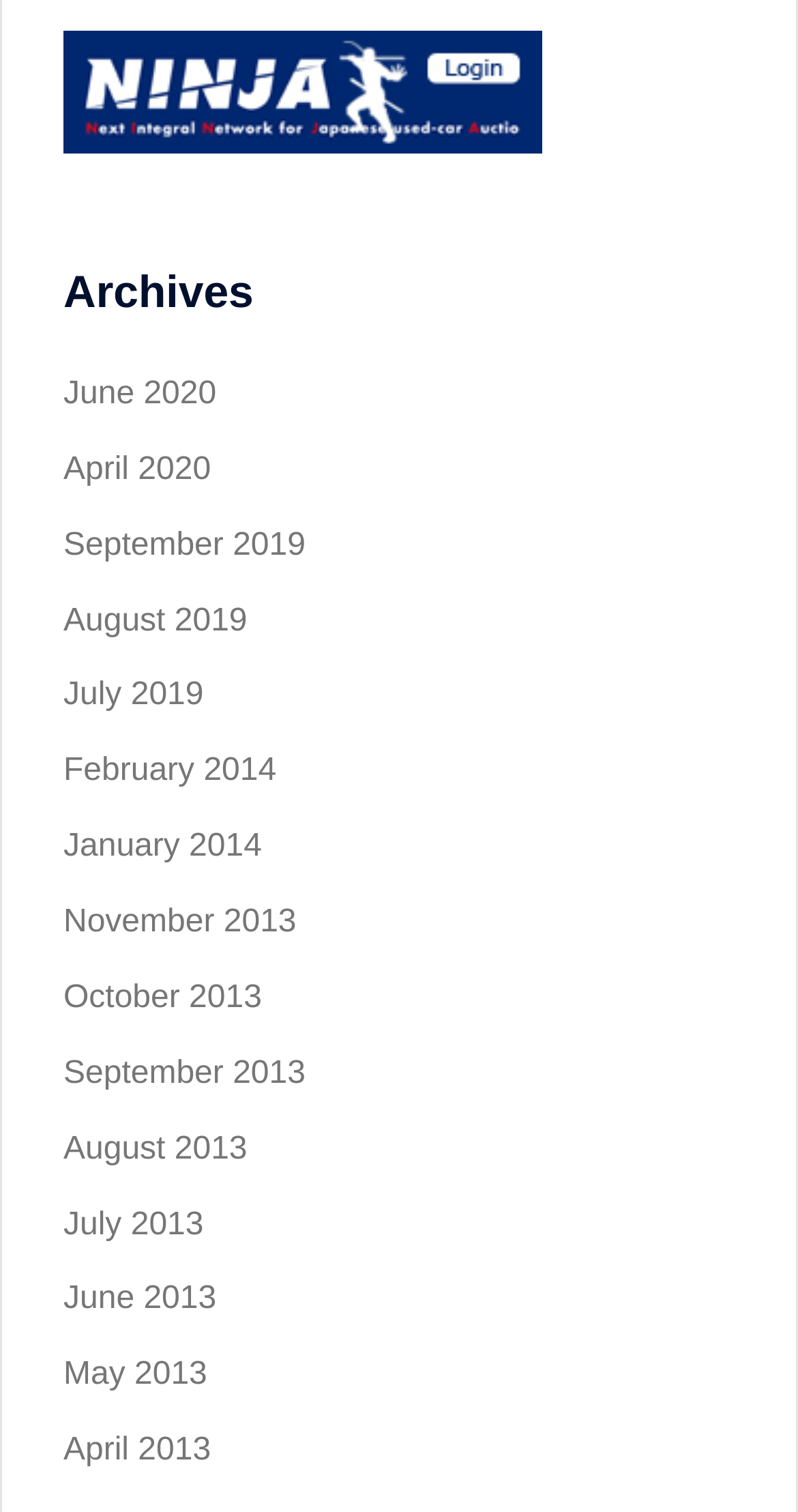Find the bounding box coordinates of the element I should click to carry out the following instruction: "go to June 2020".

[0.079, 0.249, 0.271, 0.272]